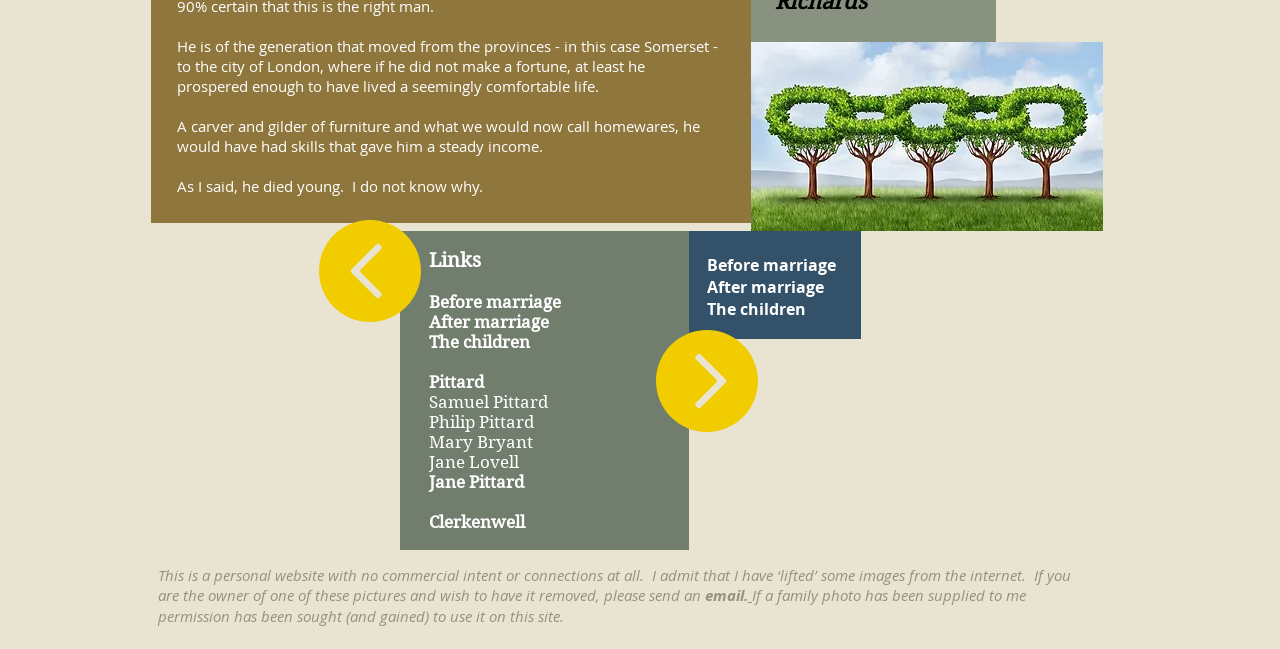Please identify the bounding box coordinates of the element that needs to be clicked to execute the following command: "Click on 'Before marriage'". Provide the bounding box using four float numbers between 0 and 1, formatted as [left, top, right, bottom].

[0.335, 0.45, 0.438, 0.481]